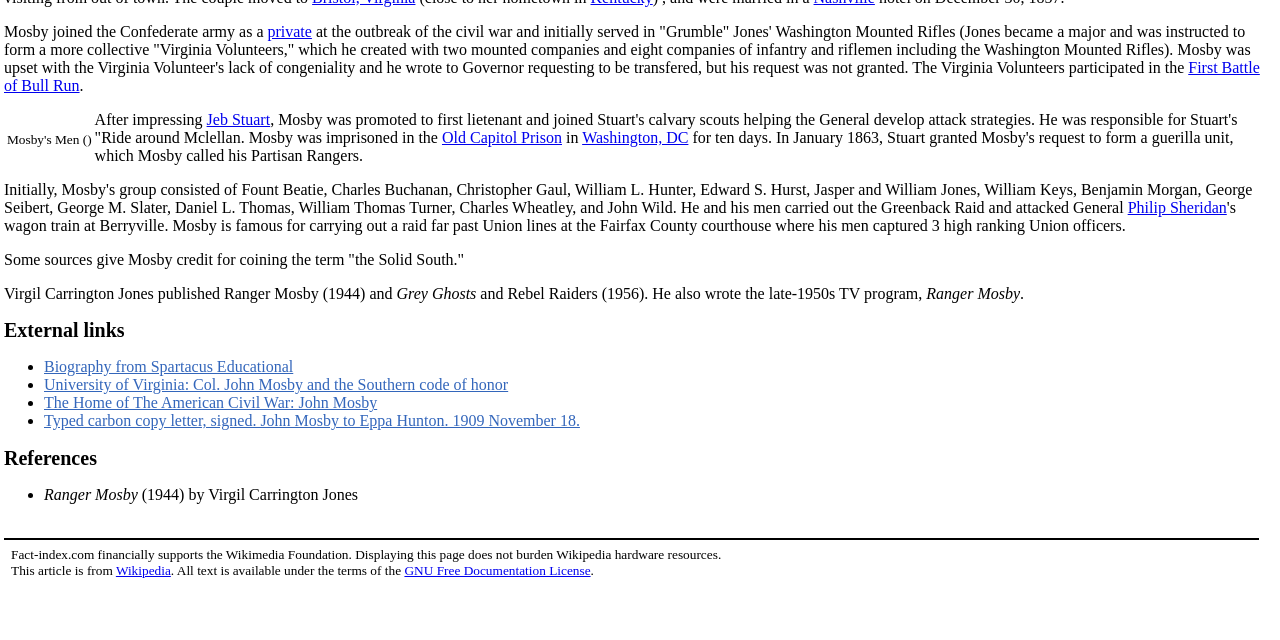Can you find the bounding box coordinates for the UI element given this description: "External links"? Provide the coordinates as four float numbers between 0 and 1: [left, top, right, bottom].

[0.003, 0.499, 0.097, 0.534]